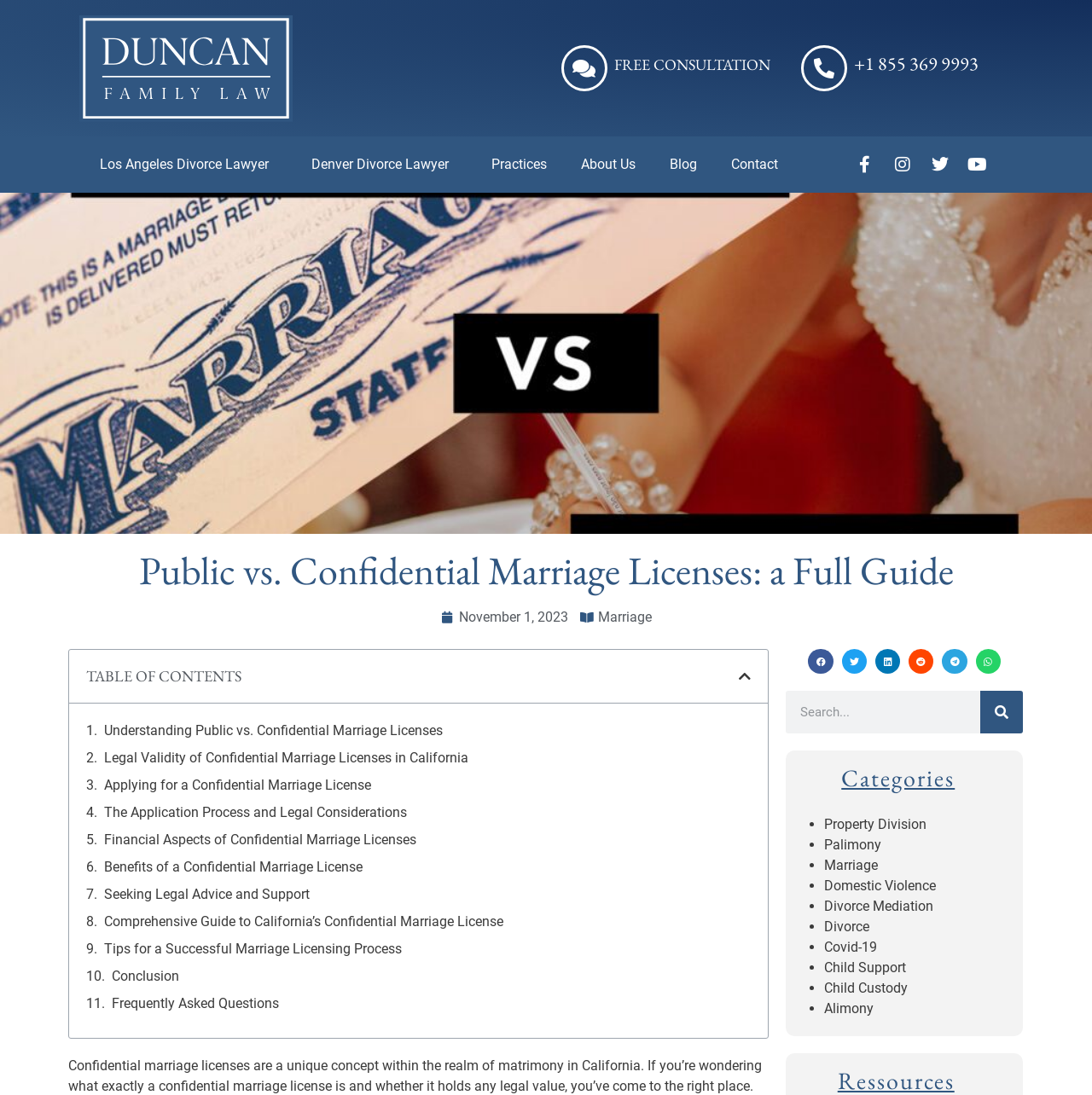Answer the question using only one word or a concise phrase: What is the category of the article 'Palimony'?

Property Division